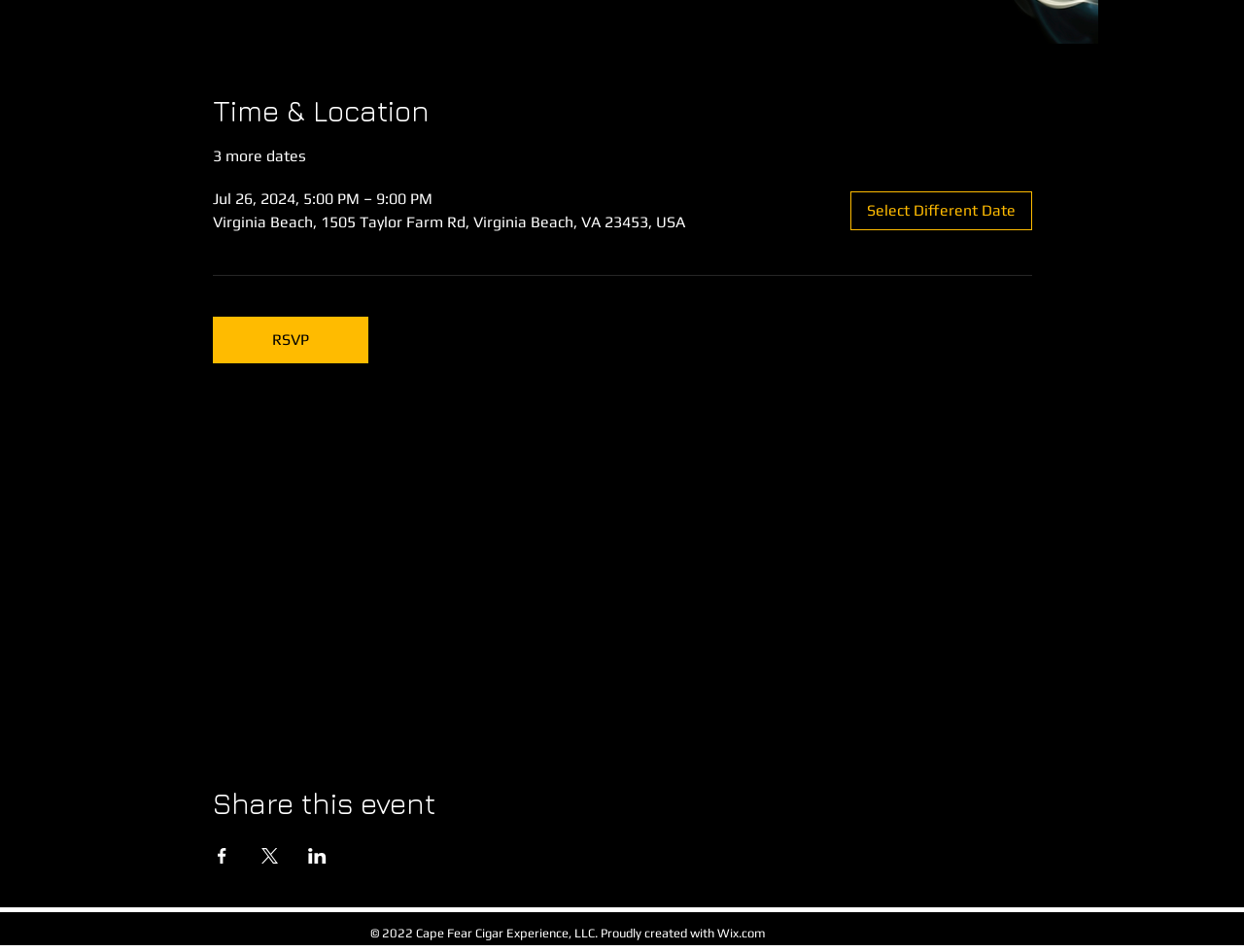Provide a one-word or one-phrase answer to the question:
What is the location of the event?

Virginia Beach, 1505 Taylor Farm Rd, Virginia Beach, VA 23453, USA